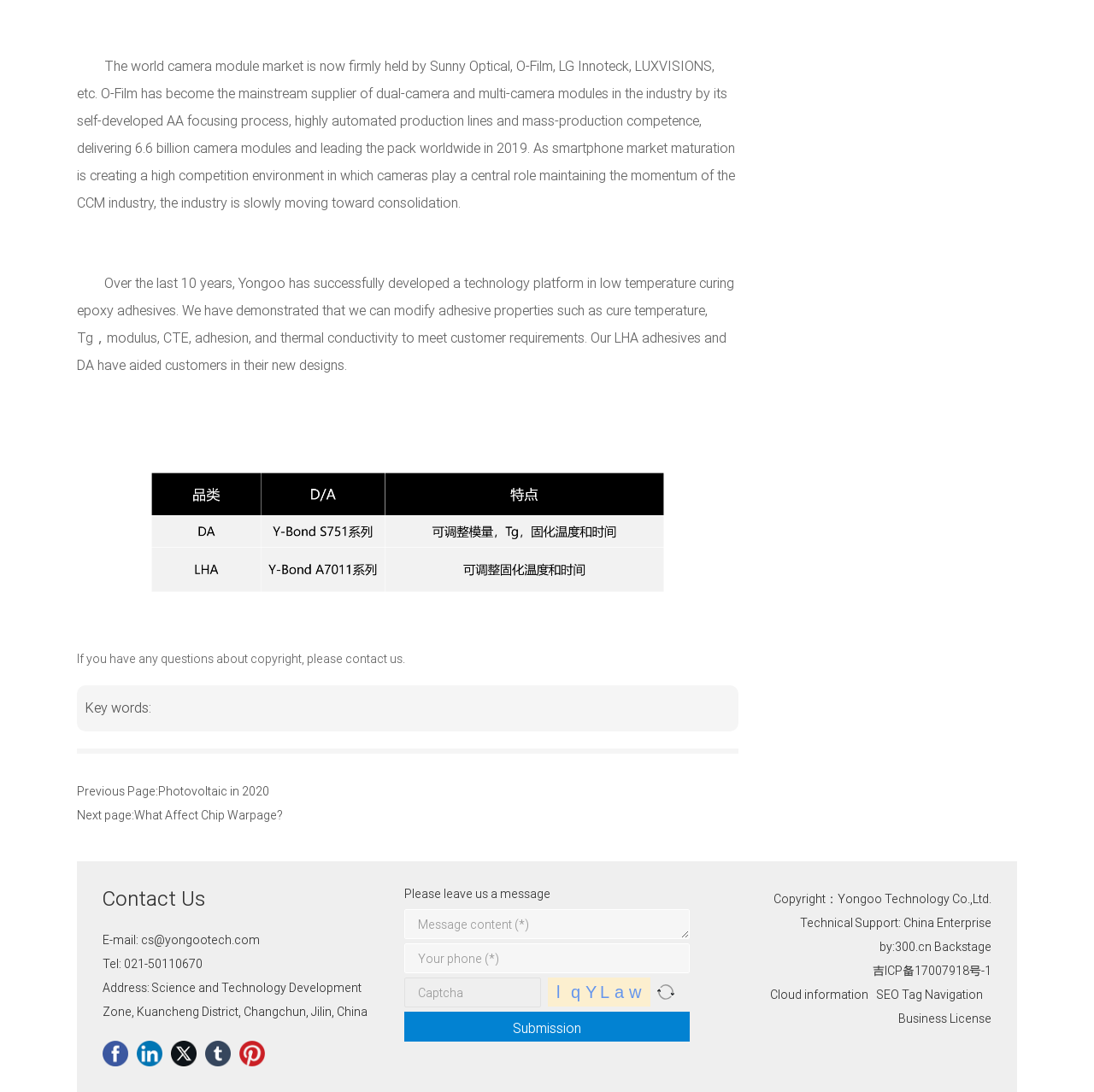Determine the bounding box for the HTML element described here: "SEO Tag Navigation". The coordinates should be given as [left, top, right, bottom] with each number being a float between 0 and 1.

[0.802, 0.905, 0.898, 0.917]